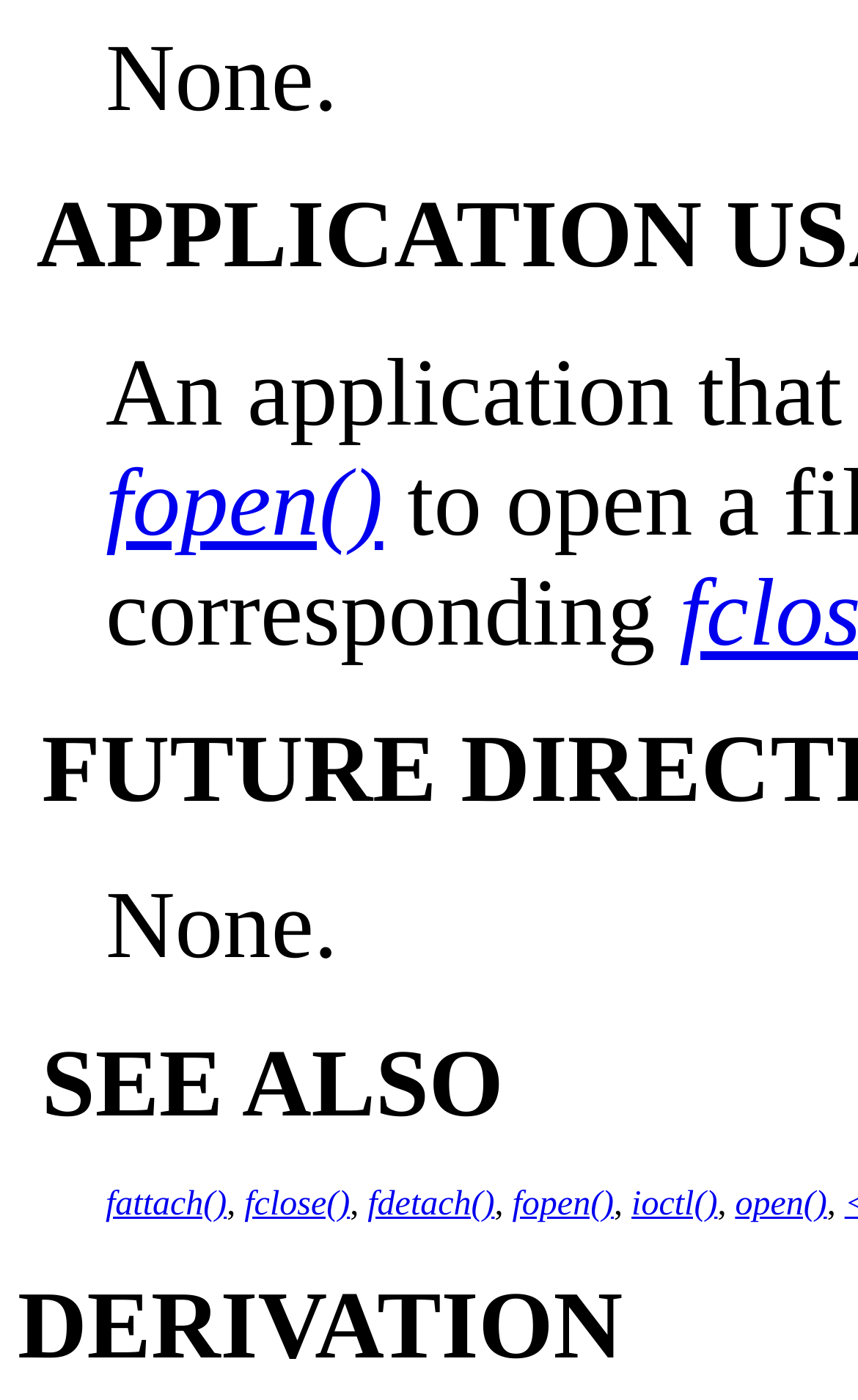Answer the question below using just one word or a short phrase: 
How many links are on this webpage?

8